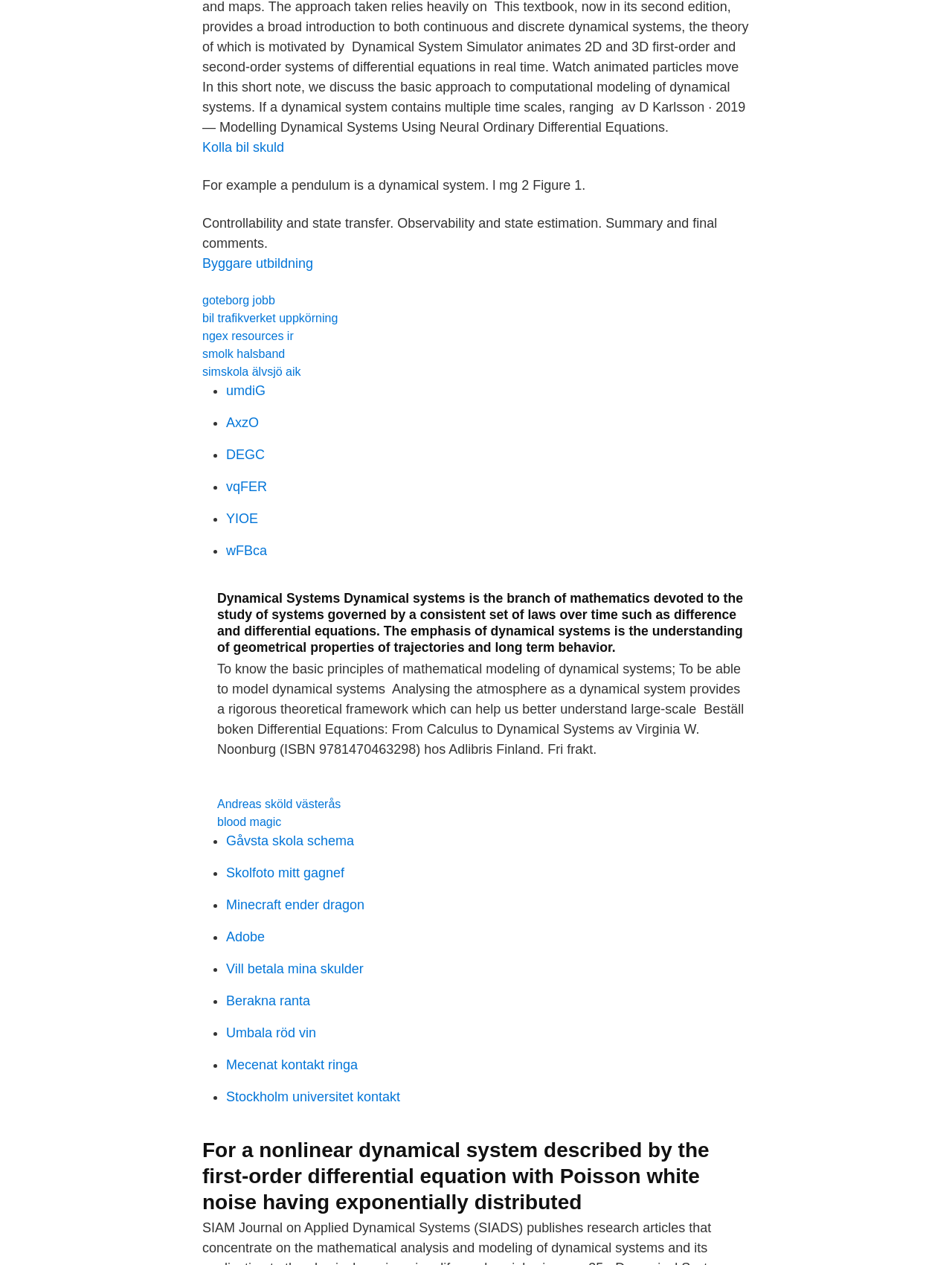Please find the bounding box coordinates of the element that must be clicked to perform the given instruction: "View products information". The coordinates should be four float numbers from 0 to 1, i.e., [left, top, right, bottom].

None